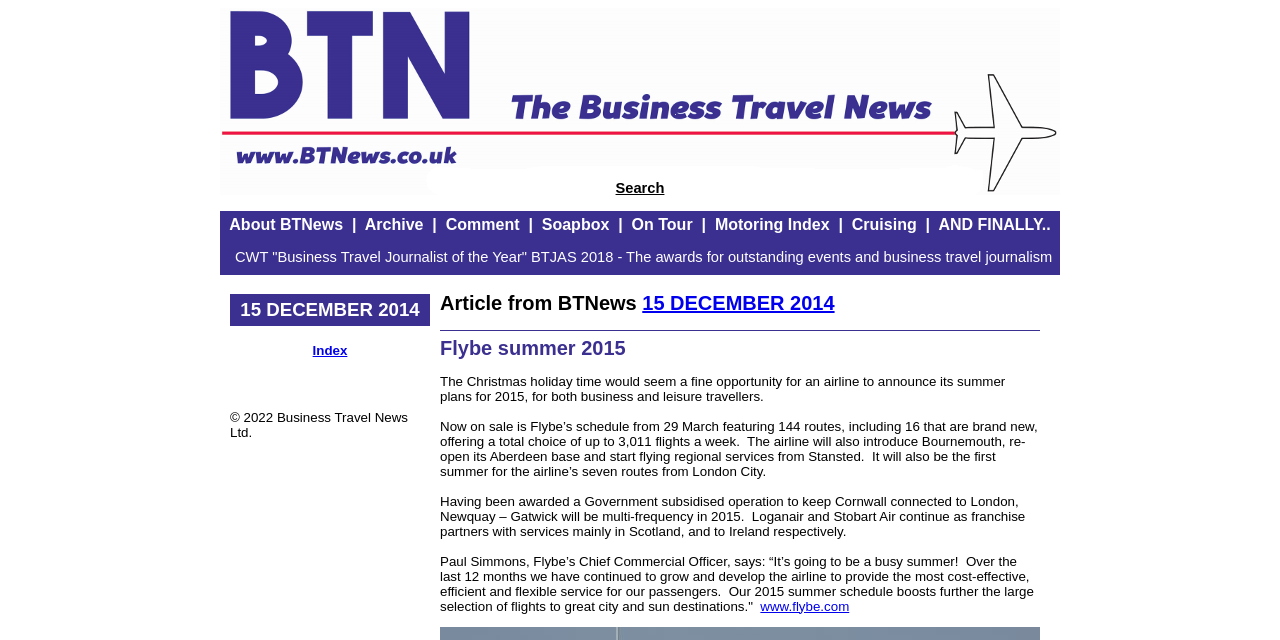Answer this question in one word or a short phrase: What is the date of the article?

15 DECEMBER 2014